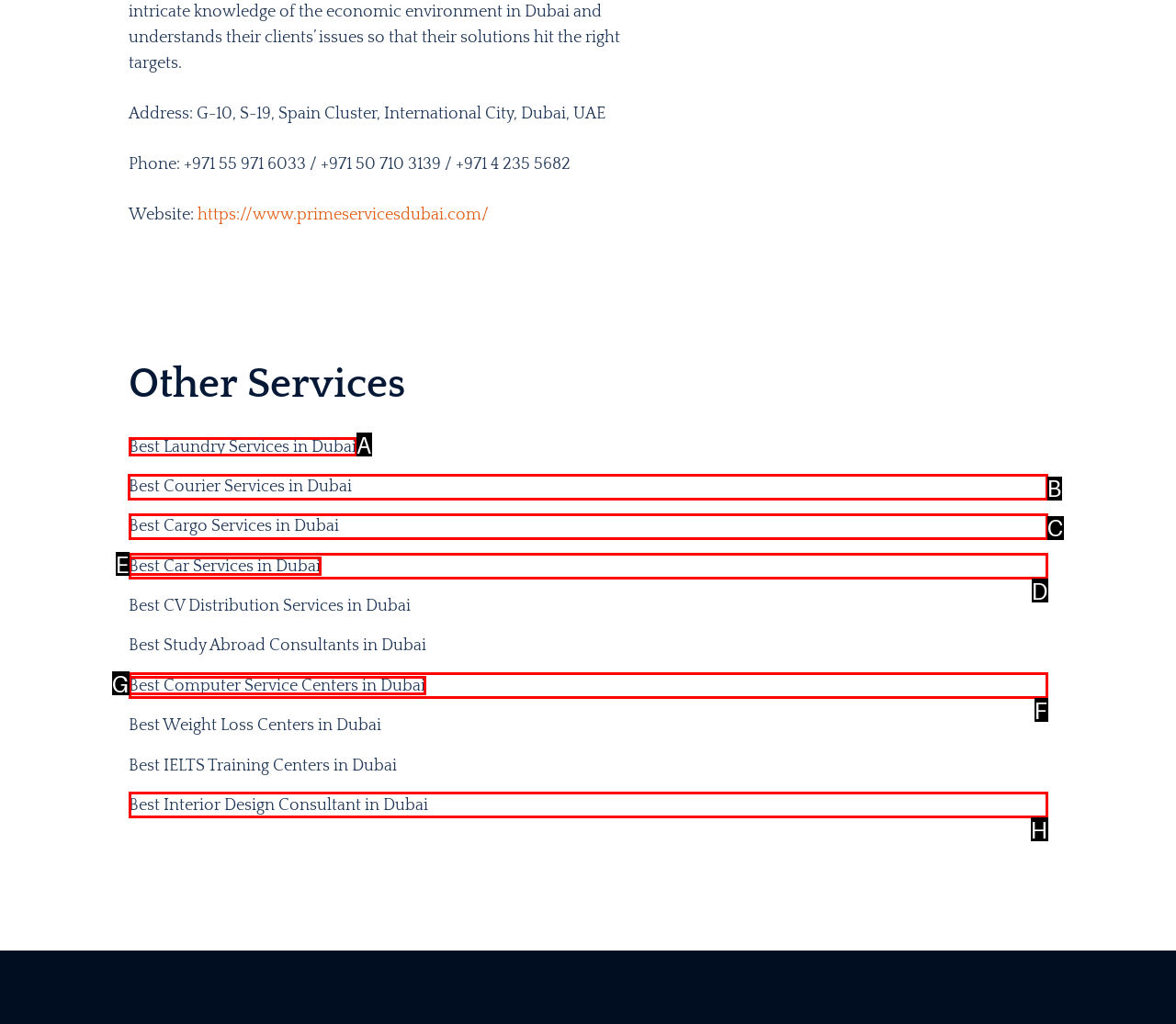To complete the instruction: Explore Best Courier Services in Dubai, which HTML element should be clicked?
Respond with the option's letter from the provided choices.

B